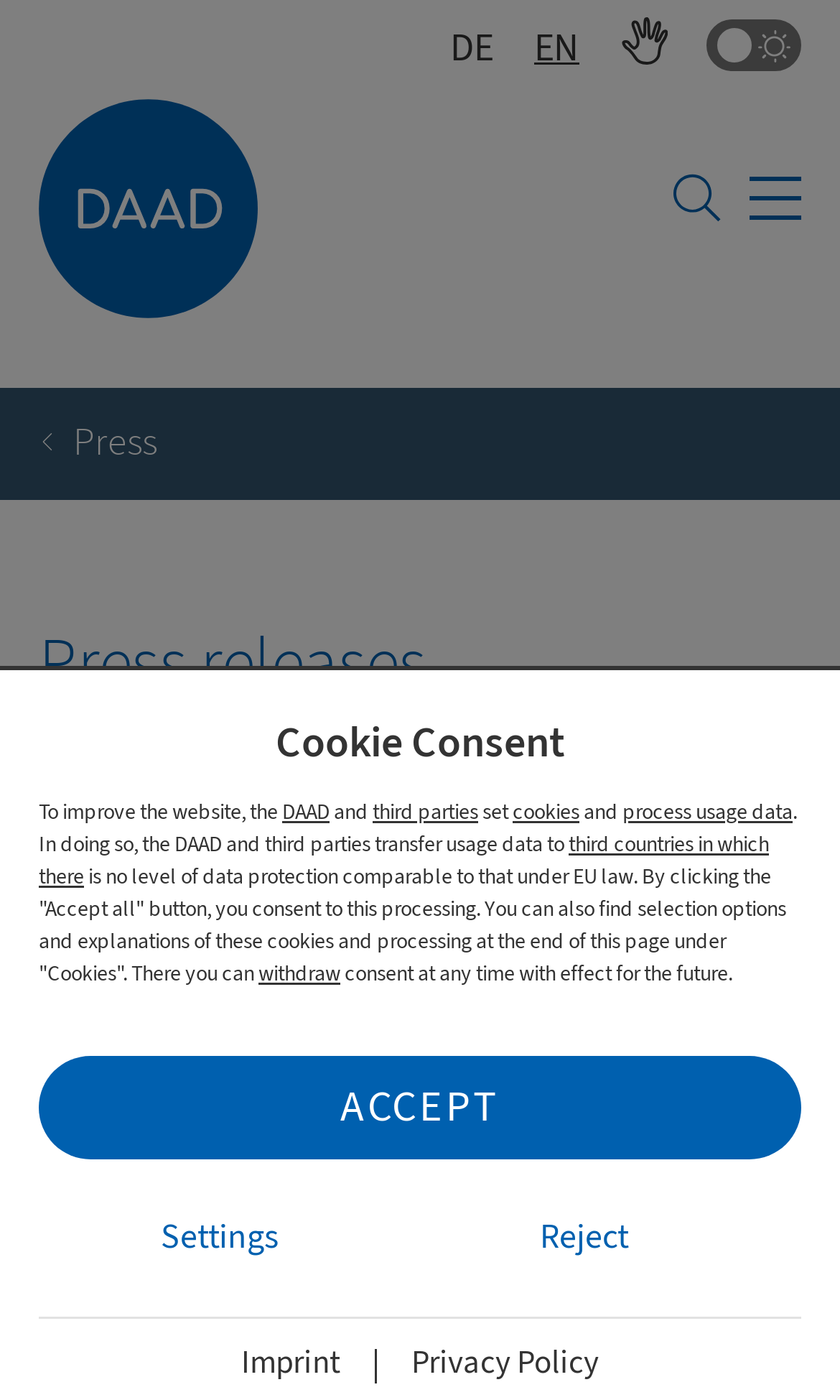Please provide the bounding box coordinates in the format (top-left x, top-left y, bottom-right x, bottom-right y). Remember, all values are floating point numbers between 0 and 1. What is the bounding box coordinate of the region described as: parent_node: Color switch name="js-unique-cb89d4684a88d369" value="1"

[0.841, 0.014, 0.923, 0.057]